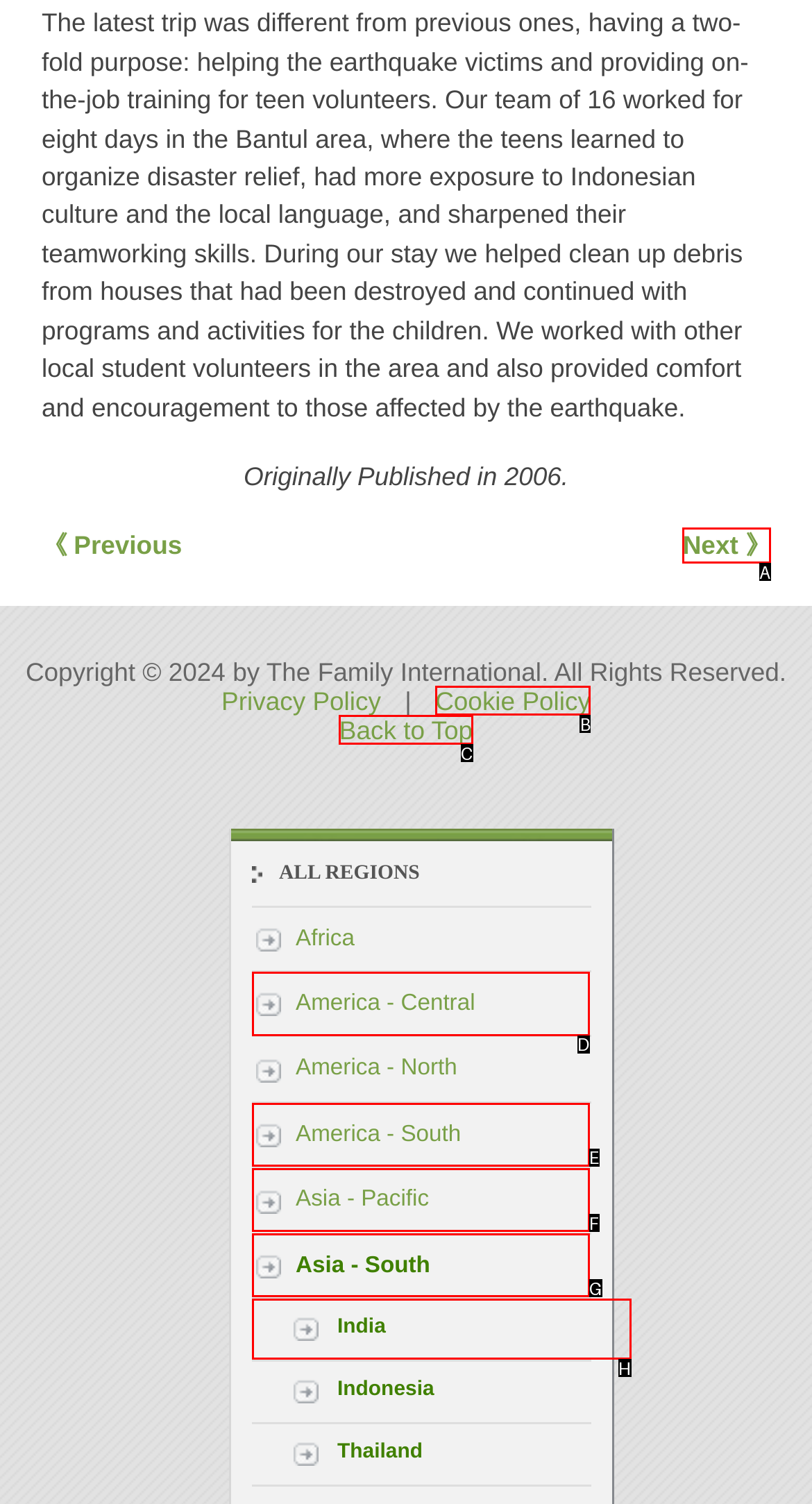From the options shown, which one fits the description: America - Central? Respond with the appropriate letter.

D